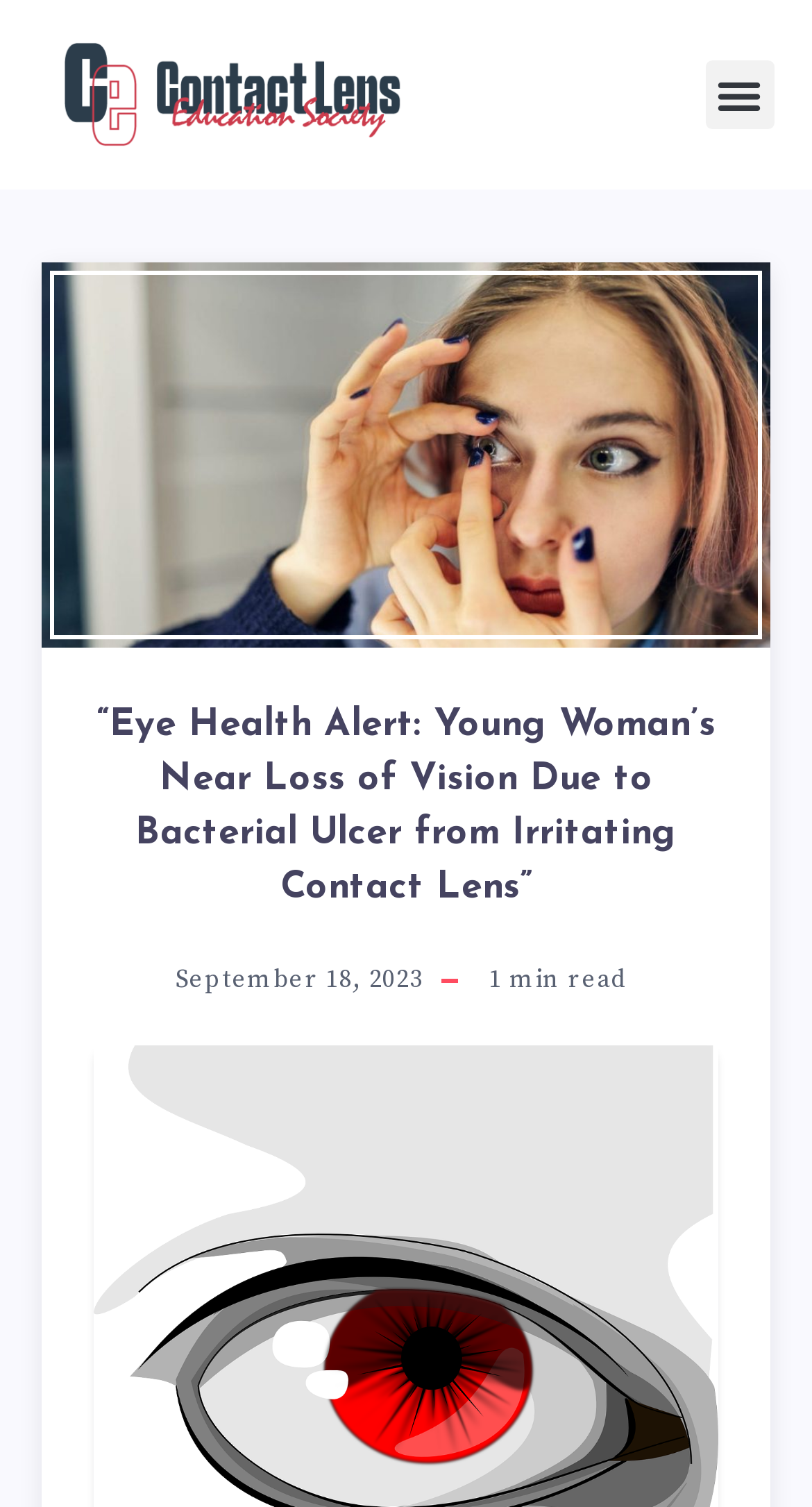Find and provide the bounding box coordinates for the UI element described with: "Menu".

[0.868, 0.04, 0.953, 0.086]